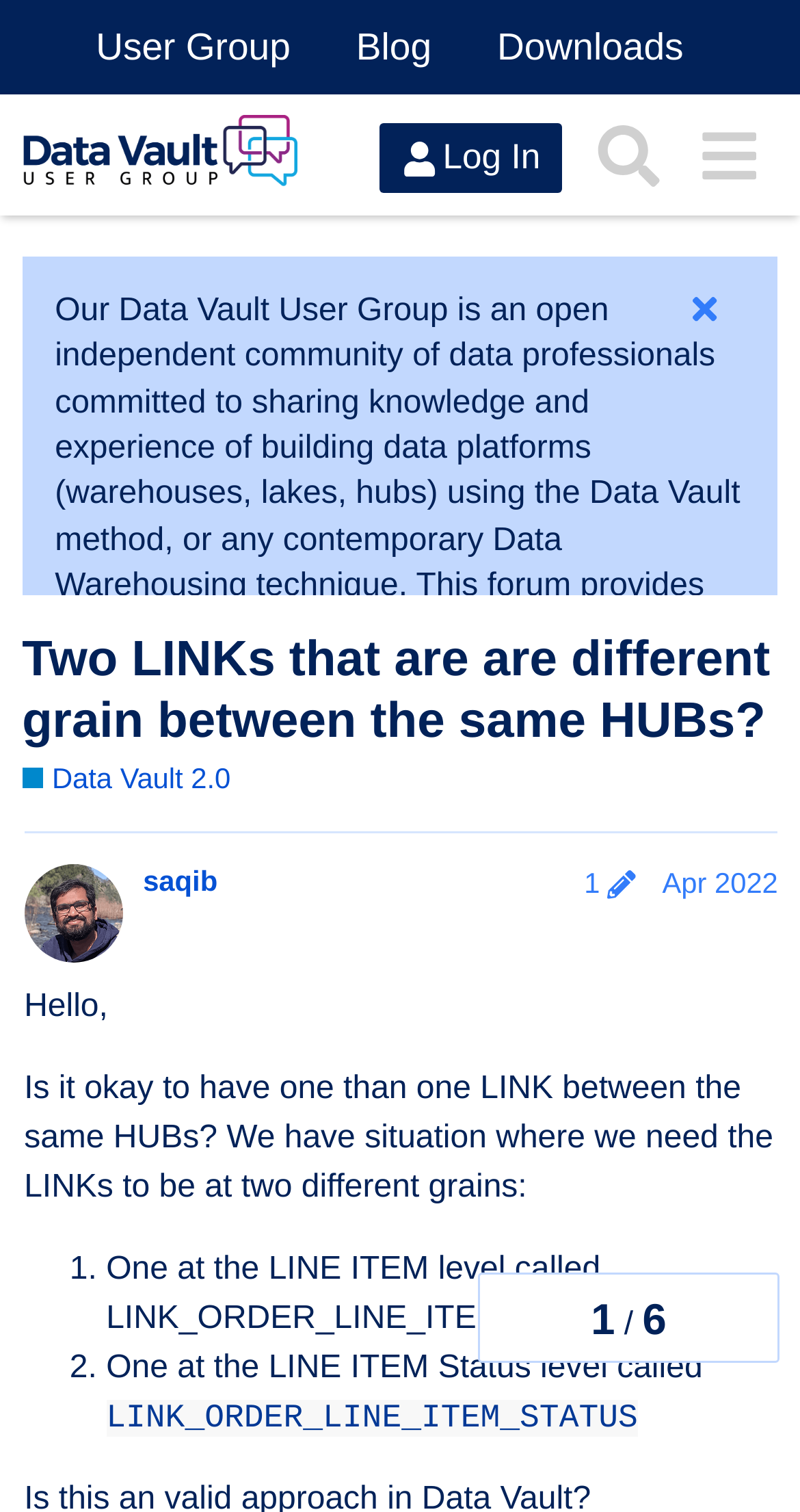Utilize the details in the image to give a detailed response to the question: What is the name of the community?

The community's name can be found in the header section of the webpage, where it is written as 'Data Vault User Group Discussion Group'.